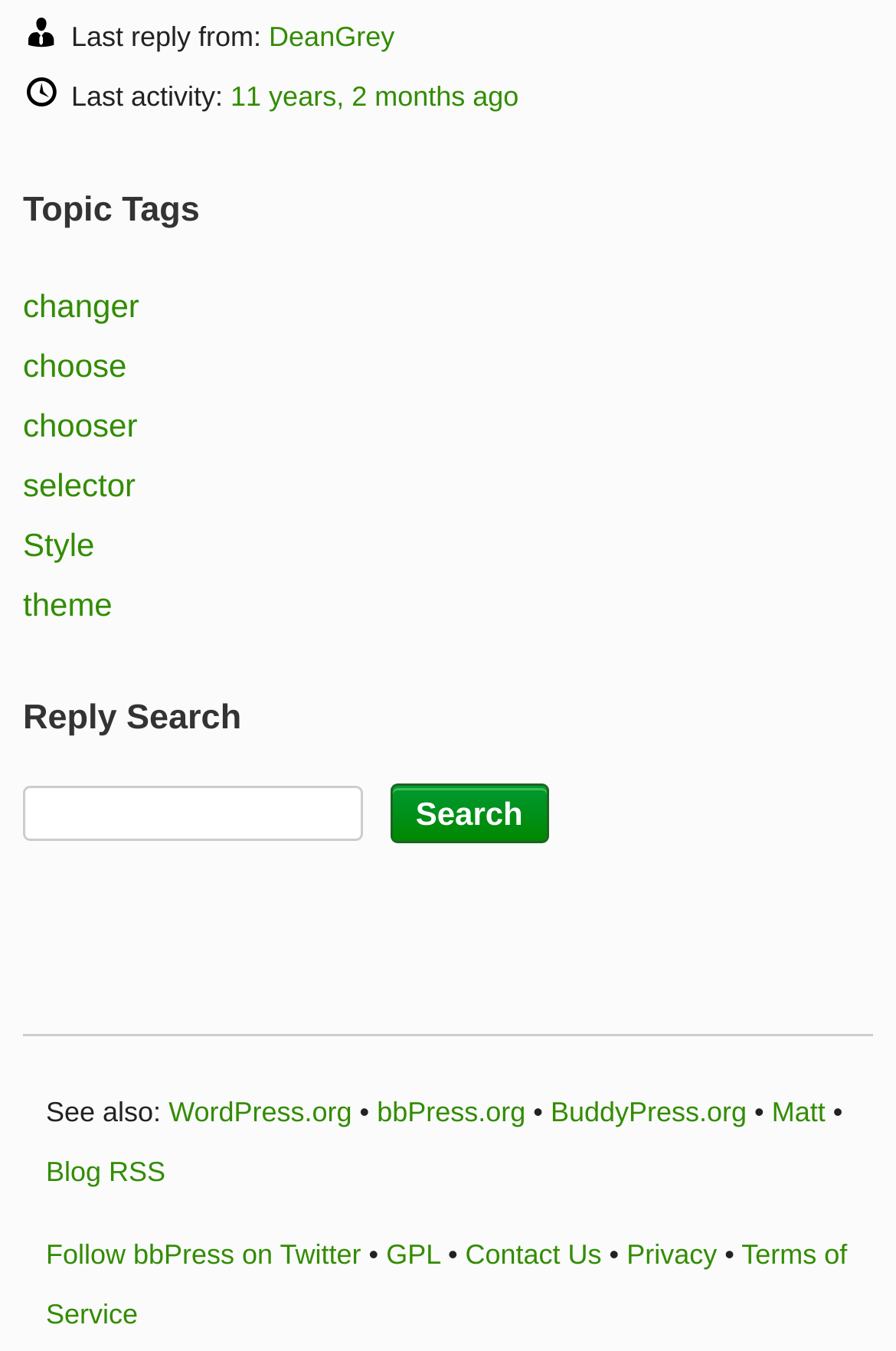Identify the bounding box coordinates for the UI element described by the following text: "Terms of Service". Provide the coordinates as four float numbers between 0 and 1, in the format [left, top, right, bottom].

[0.051, 0.916, 0.946, 0.984]